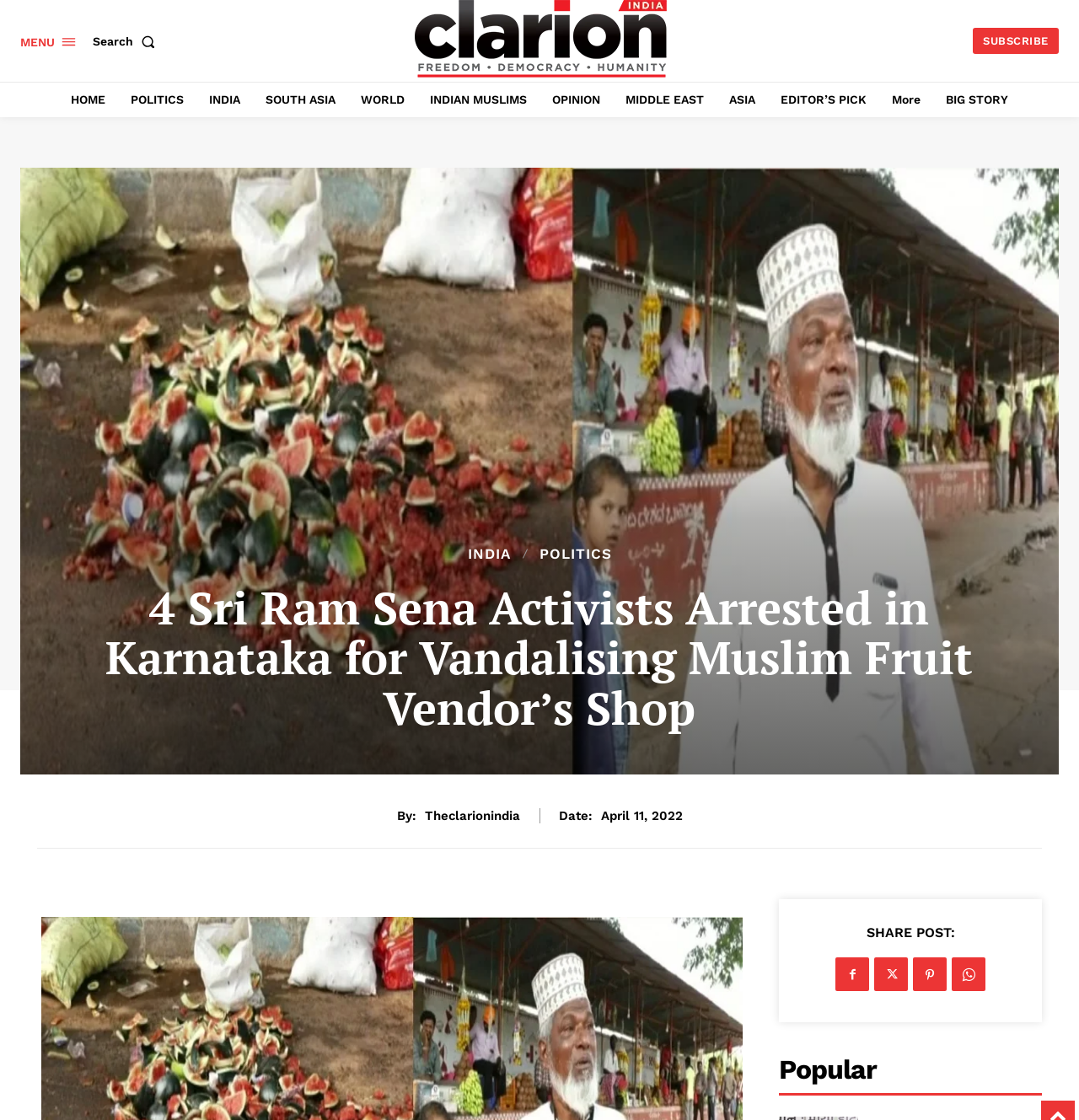Generate the text content of the main heading of the webpage.

4 Sri Ram Sena Activists Arrested in Karnataka for Vandalising Muslim Fruit Vendor’s Shop